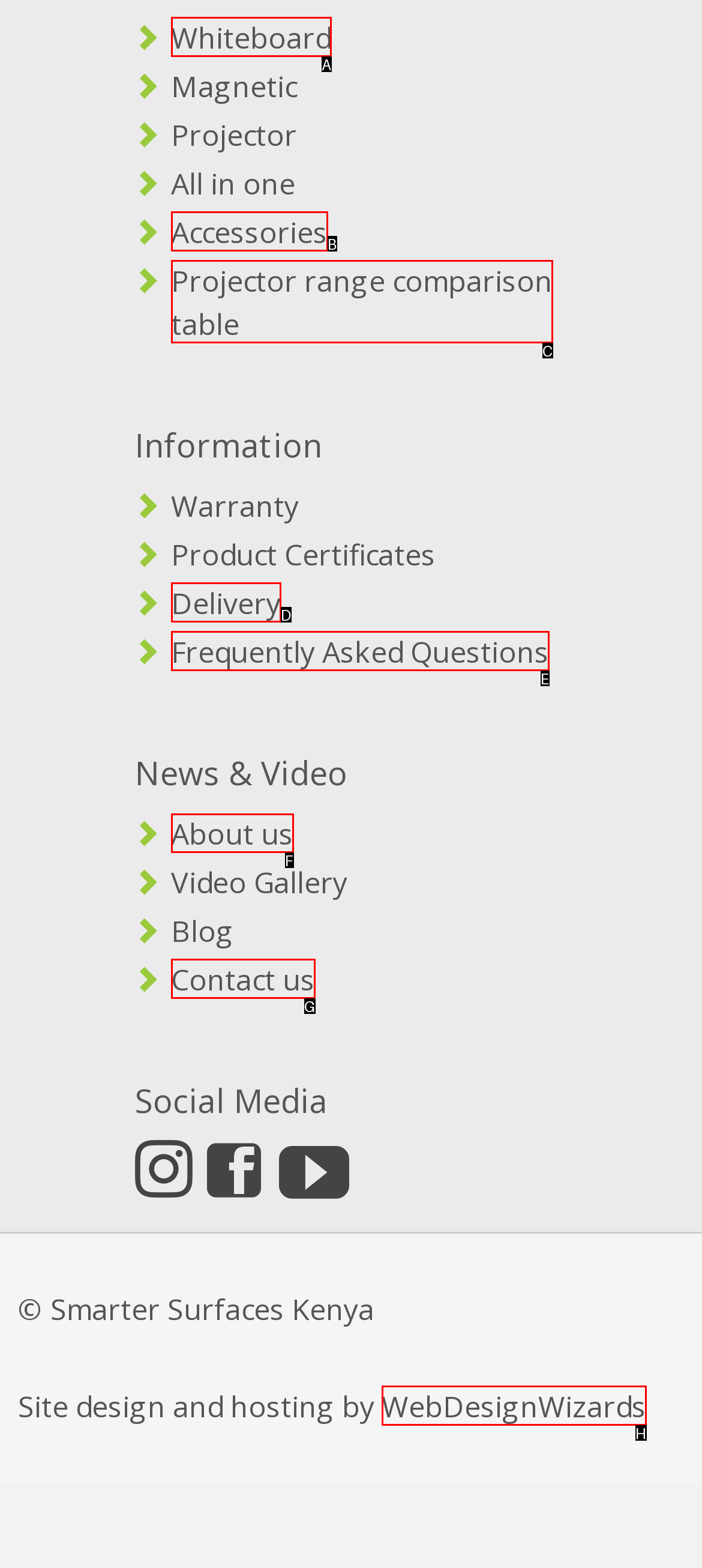Identify the letter of the UI element needed to carry out the task: Read About us
Reply with the letter of the chosen option.

F